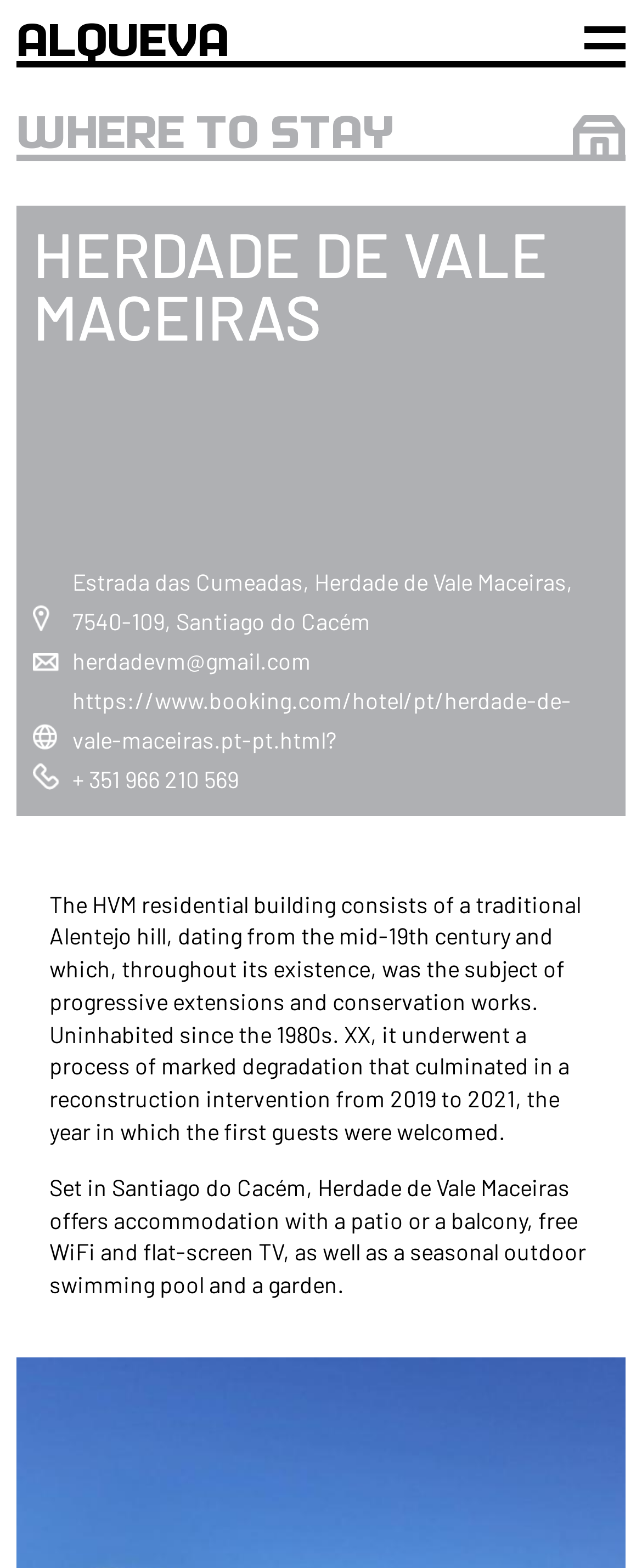What type of accommodation does Herdade de Vale Maceiras offer?
Please provide a single word or phrase as your answer based on the image.

Accommodation with patio or balcony